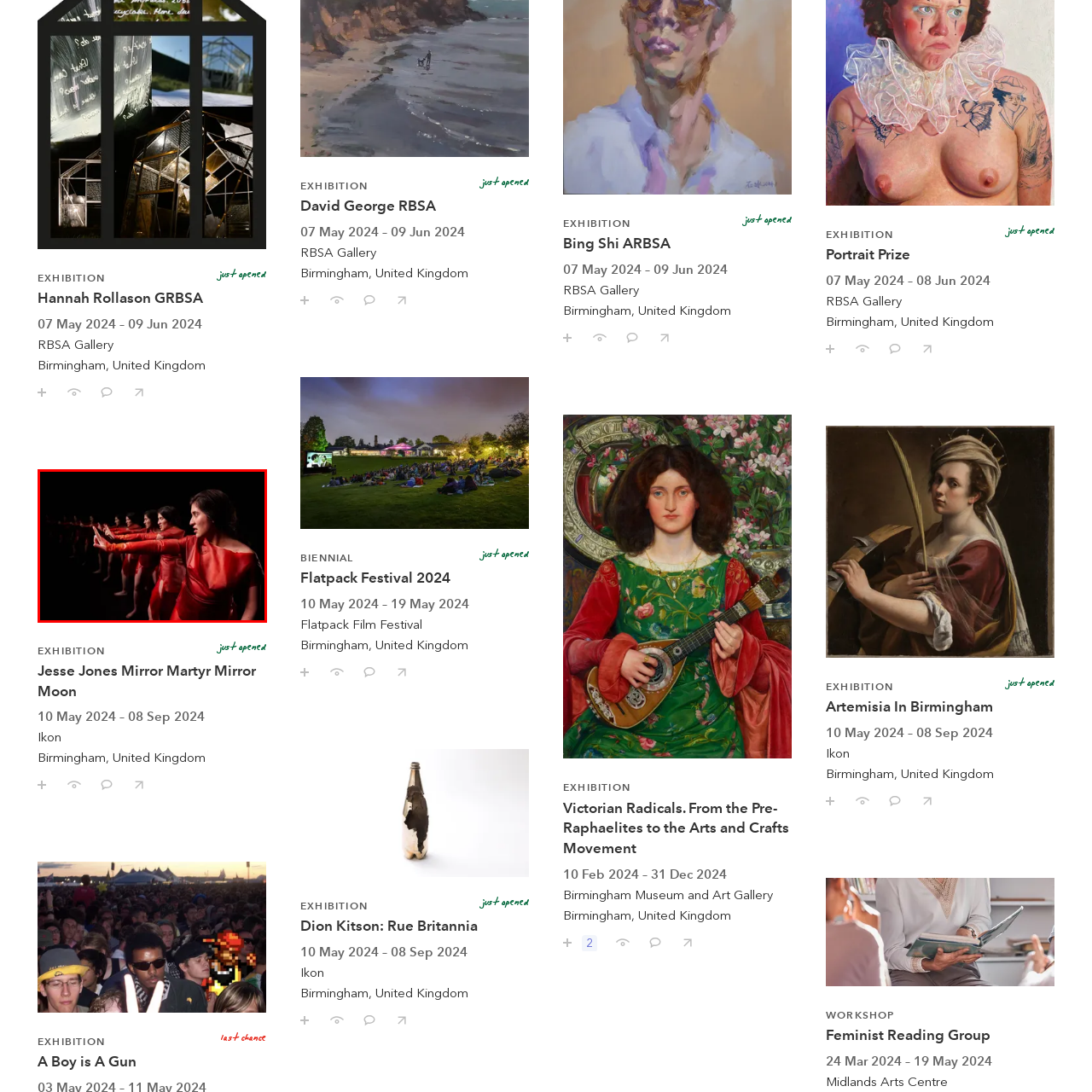Offer an in-depth description of the scene contained in the red rectangle.

The image features a striking performance piece showcasing multiple dancers, each adorned in vibrant red garments that drape elegantly across their bodies. The dancers are positioned in a row, extending their arms outward in a unified gesture that conveys a powerful and expressive intent. Their poses reflect a blend of grace and strength, emphasizing the emotional depth of the performance. The dark backdrop enhances the vividness of the red fabric, creating a dramatic contrast that draws the viewer's attention to the intricate movements. This visual spectacle is part of the exhibition titled "Jesse Jones: Mirror Martyr Mirror Moon," which runs from May 10, 2024, to September 8, 2024, at Ikon Birmingham, United Kingdom.